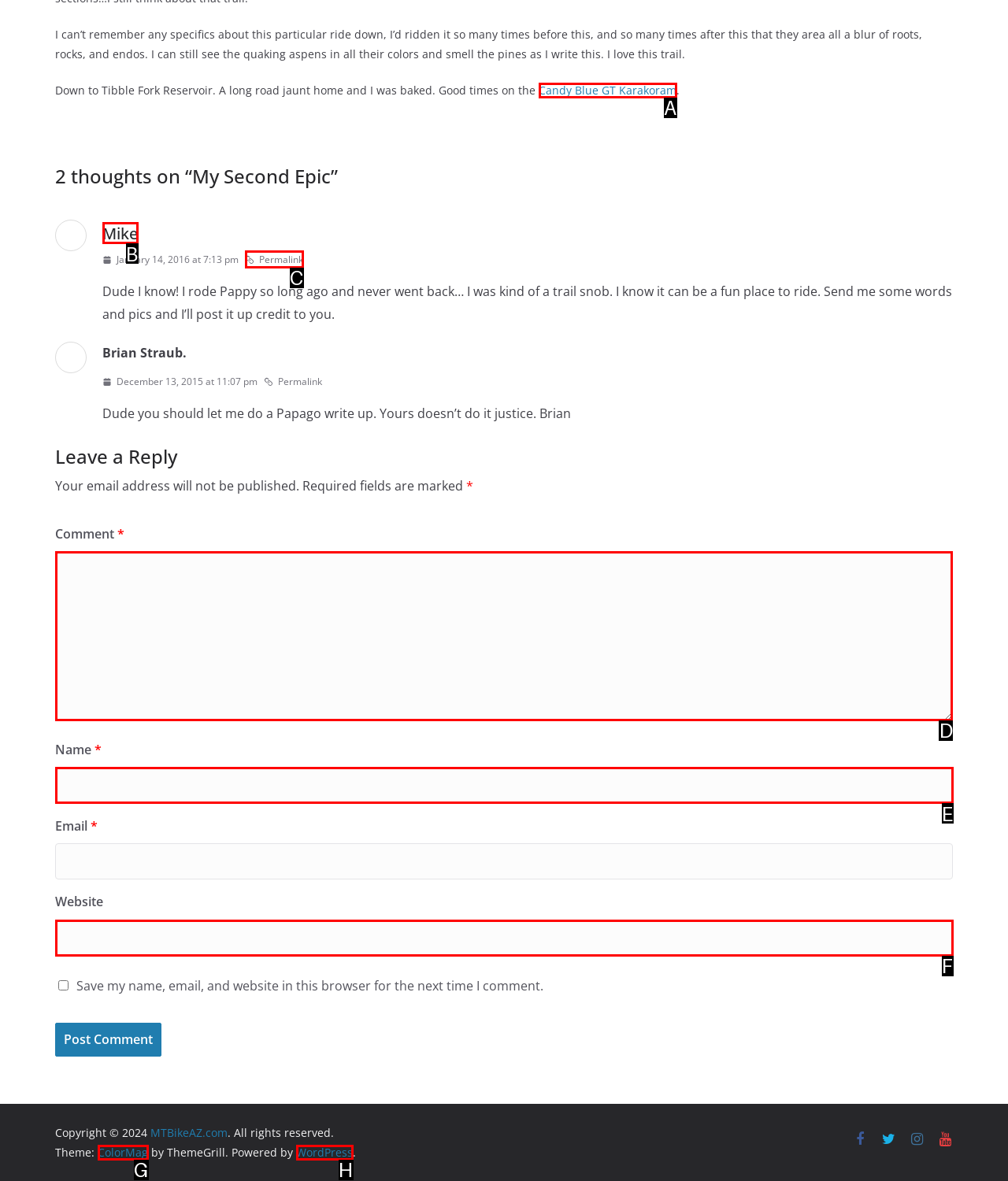Determine the correct UI element to click for this instruction: Write a comment in the text box. Respond with the letter of the chosen element.

D